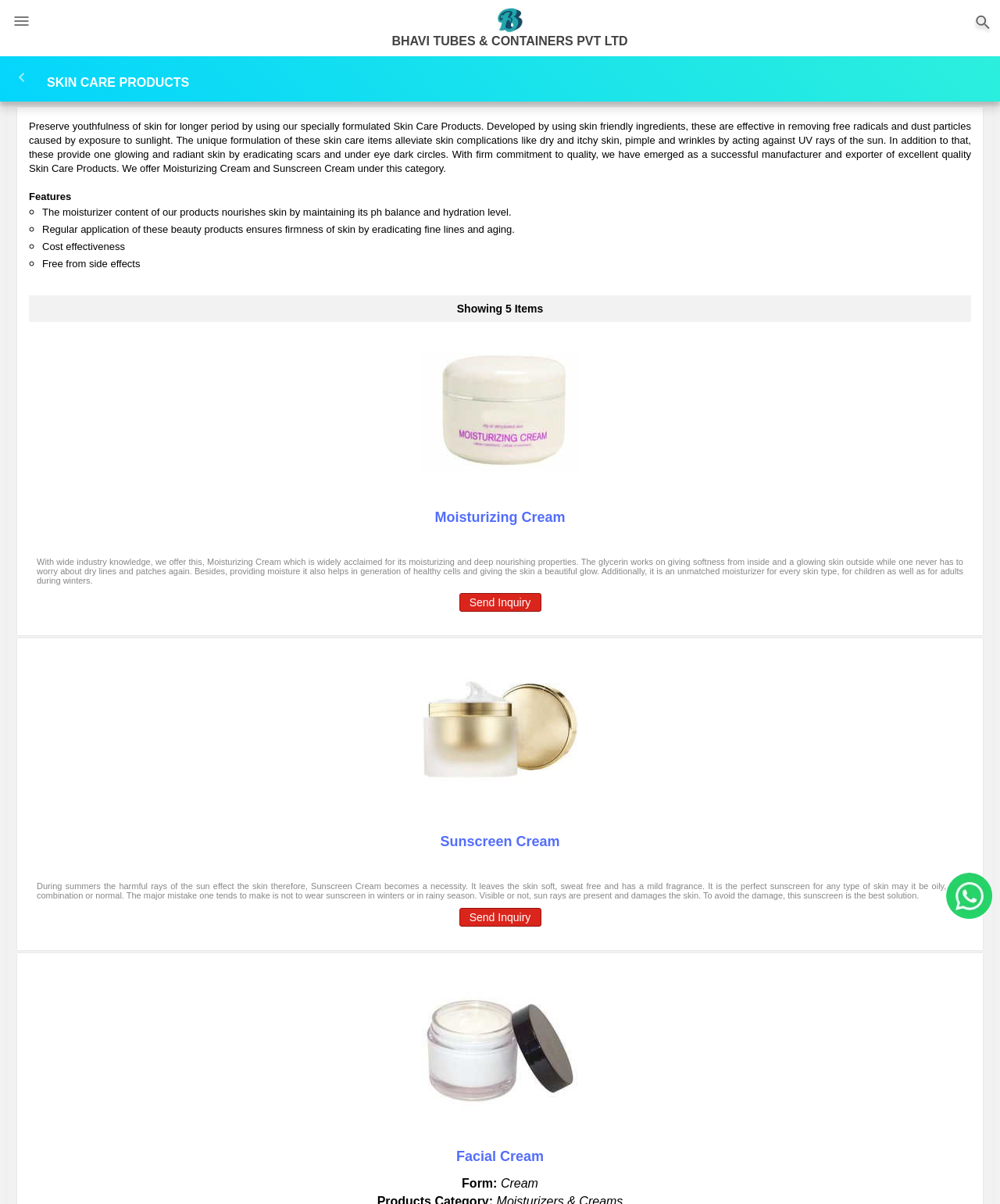Provide the bounding box coordinates of the HTML element this sentence describes: "parent_node: Moisturizing Cream". The bounding box coordinates consist of four float numbers between 0 and 1, i.e., [left, top, right, bottom].

[0.037, 0.277, 0.963, 0.407]